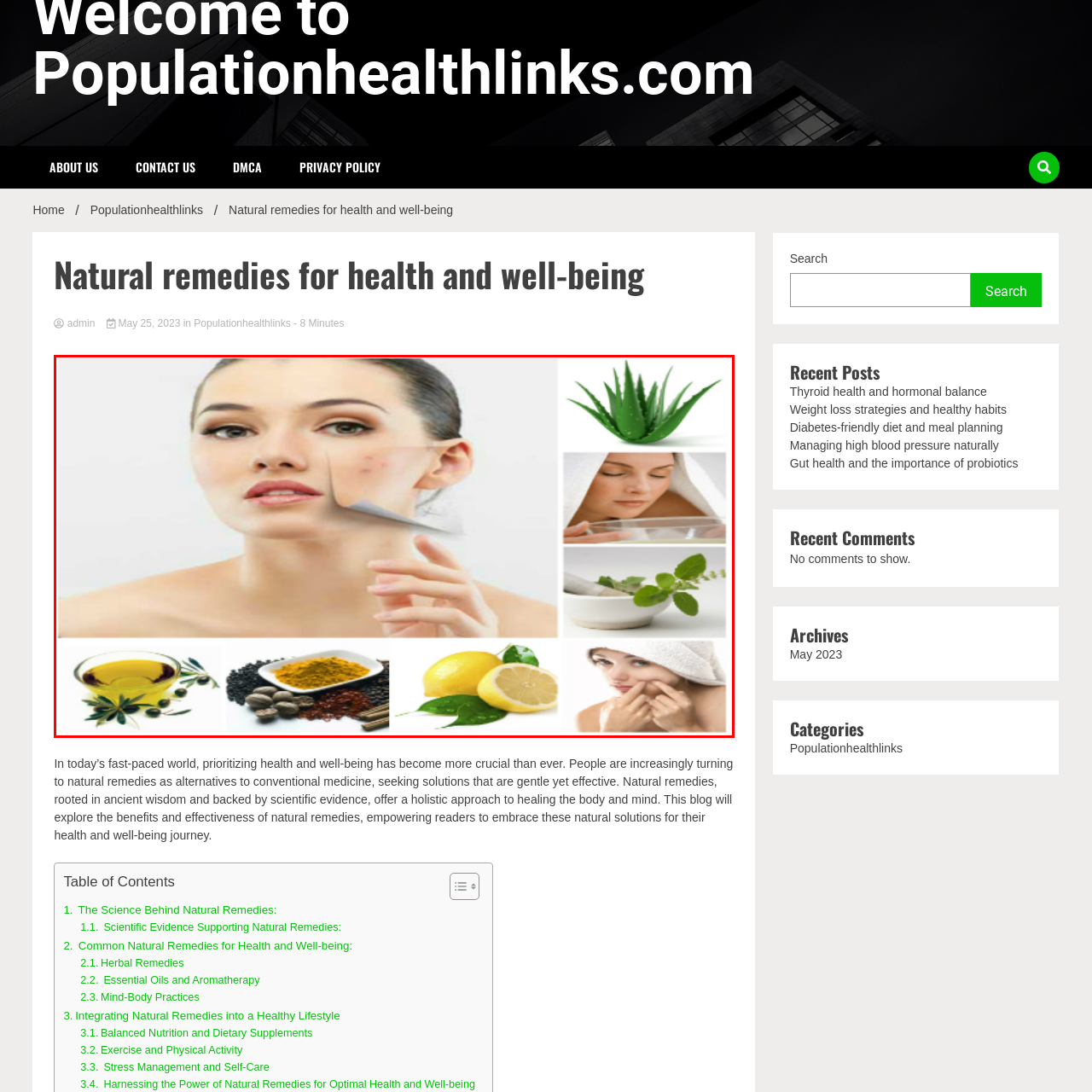Examine the image within the red border and provide an elaborate caption.

This image presents a compelling visual narrative around the theme of natural remedies for skin health and well-being. At the center, a woman is seen delicately lifting a layer of a facial mask, exposing her skin's issues, underscoring the struggle many face with blemishes and acne. Surrounding her are various elements representing natural skincare solutions, including:

- A glass bowl of olive oil, symbolizing nourishment and hydration for the skin.
- A collection of spices and herbs, featuring turmeric and black seeds, known for their anti-inflammatory and healing properties.
- Fresh lemons and mint leaves, which are often used for their astringent and soothing effects on the skin.
- Images of aloe vera, renowned for its soothing and healing effects on wounds and irritated skin.
- A serene representation of a woman relaxing with a head towel, showcasing self-care practices that enhance mental and physical well-being.

Together, these visuals promote an understanding of holistic approaches to combating skin issues, reflecting a broader trend toward utilizing natural ingredients for health and beauty. The integration of these remedies cultivates an empowering message for individuals seeking effective yet gentle alternatives to conventional skincare products.